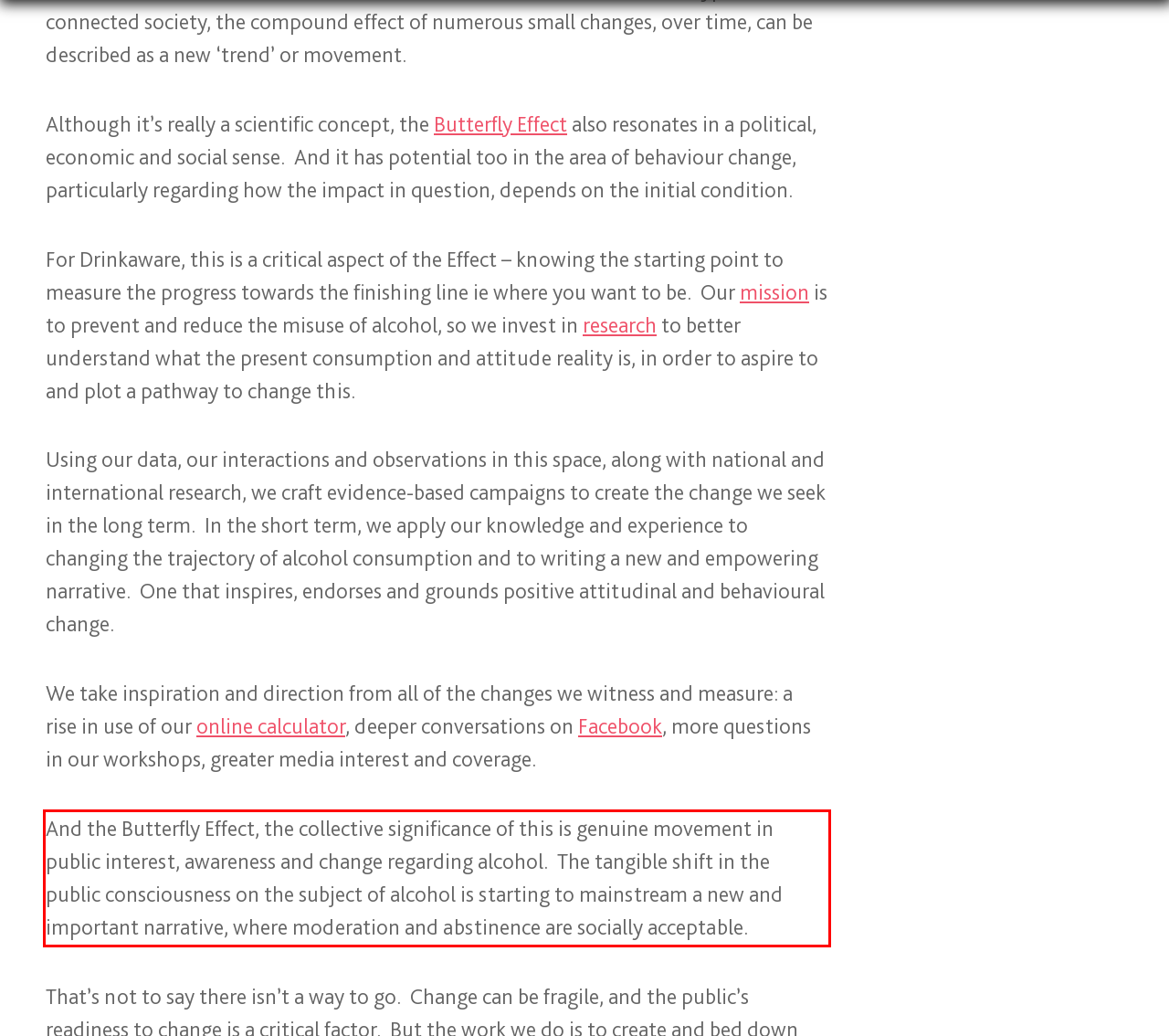Please identify and extract the text from the UI element that is surrounded by a red bounding box in the provided webpage screenshot.

And the Butterfly Effect, the collective significance of this is genuine movement in public interest, awareness and change regarding alcohol. The tangible shift in the public consciousness on the subject of alcohol is starting to mainstream a new and important narrative, where moderation and abstinence are socially acceptable.